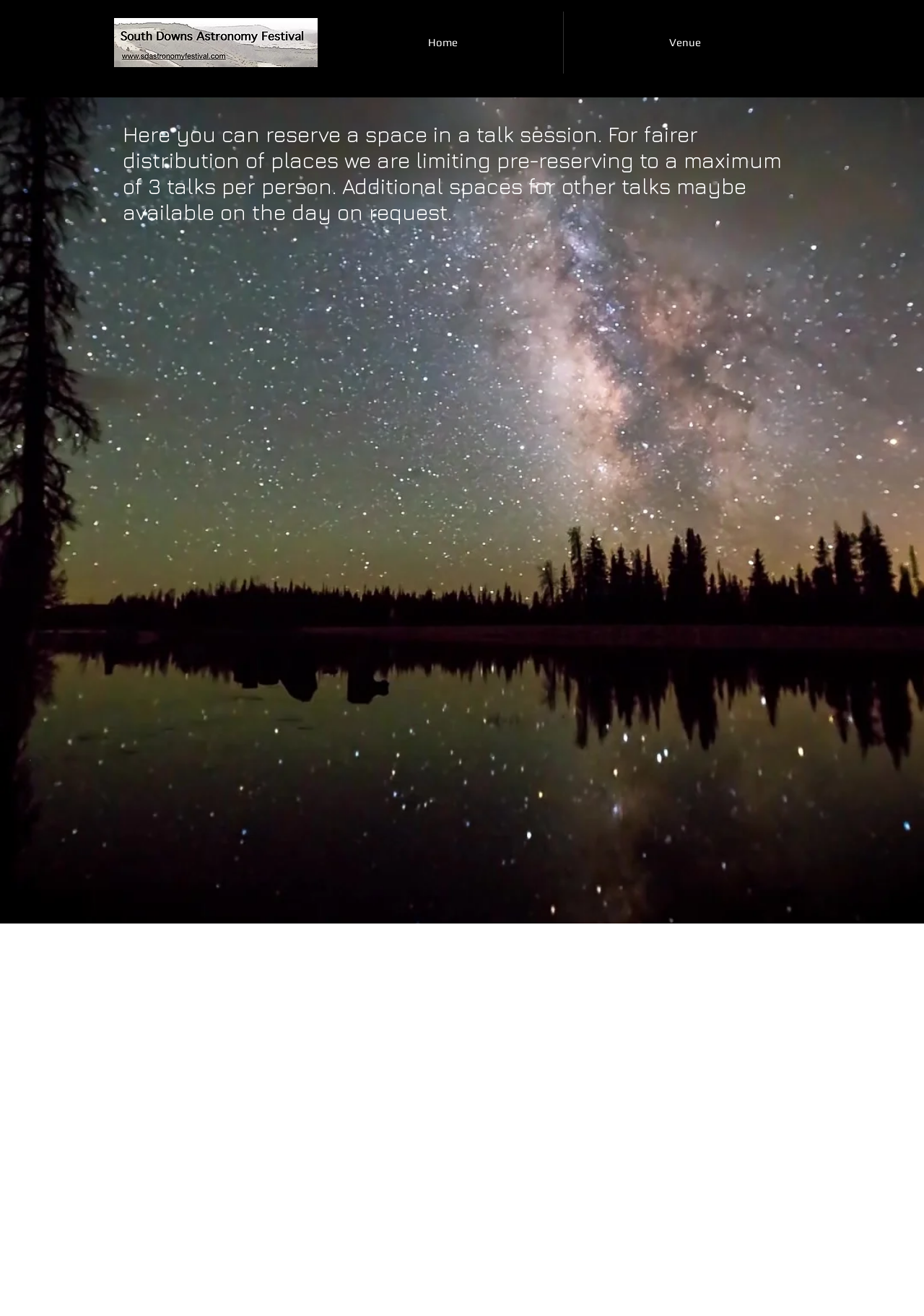Locate the UI element described by Venue in the provided webpage screenshot. Return the bounding box coordinates in the format (top-left x, top-left y, bottom-right x, bottom-right y), ensuring all values are between 0 and 1.

[0.61, 0.009, 0.873, 0.056]